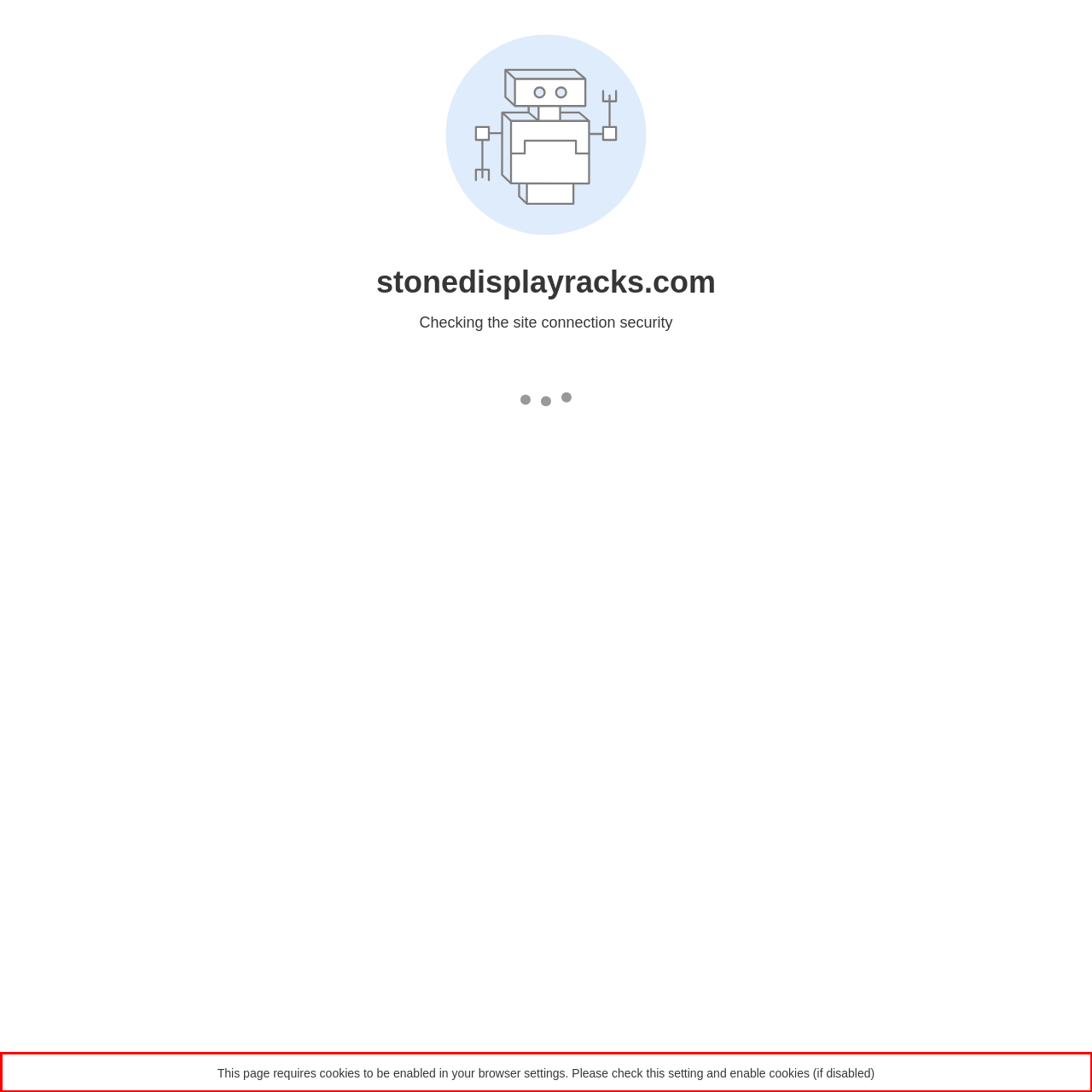View the screenshot of the webpage and identify the UI element surrounded by a red bounding box. Extract the text contained within this red bounding box.

This page requires cookies to be enabled in your browser settings. Please check this setting and enable cookies (if disabled)